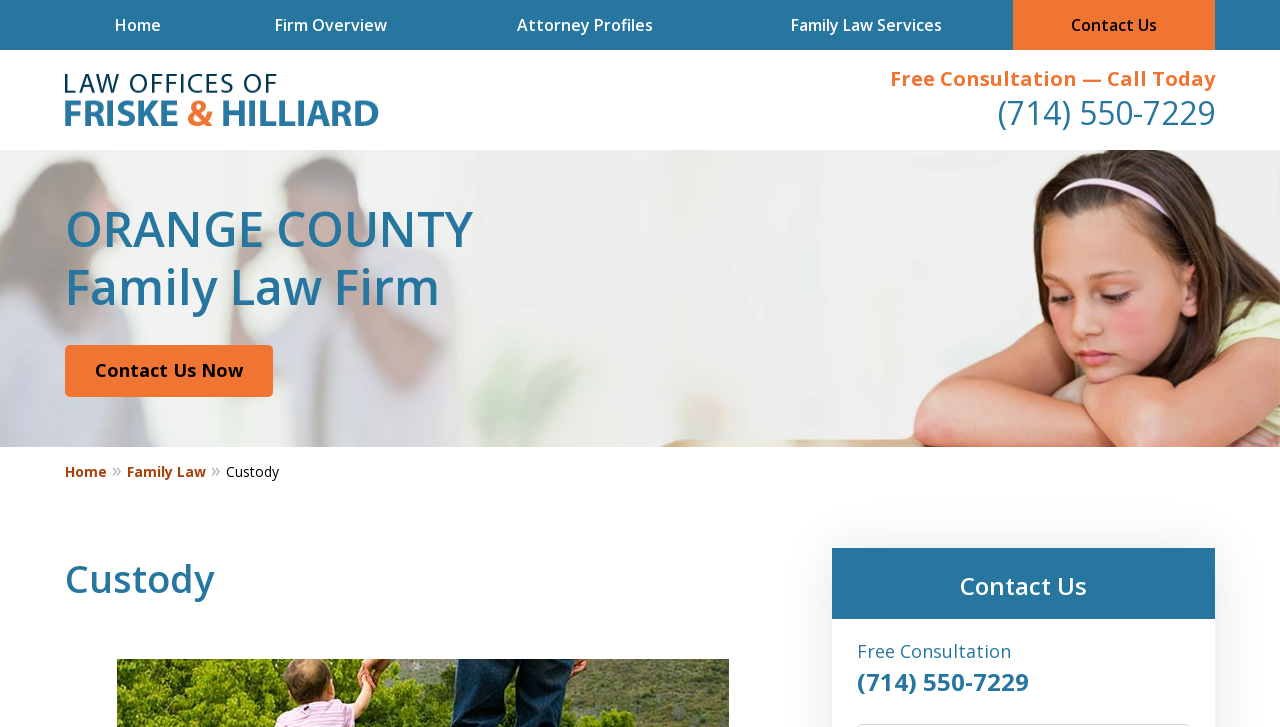Find the bounding box coordinates for the HTML element described as: "Free Consultation — Call Today". The coordinates should consist of four float values between 0 and 1, i.e., [left, top, right, bottom].

[0.695, 0.09, 0.949, 0.127]